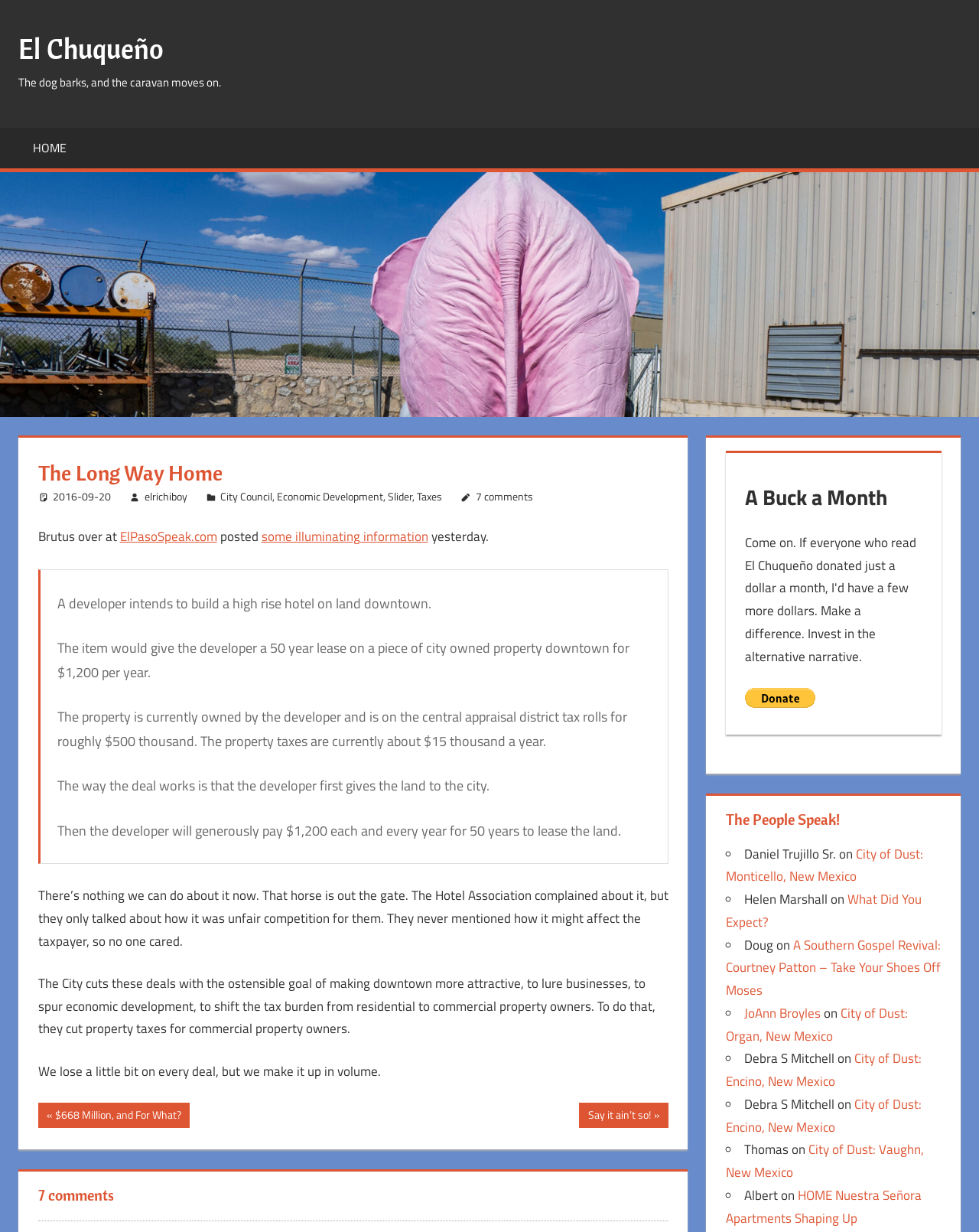Identify the bounding box coordinates for the region of the element that should be clicked to carry out the instruction: "Donate using PayPal". The bounding box coordinates should be four float numbers between 0 and 1, i.e., [left, top, right, bottom].

[0.761, 0.558, 0.833, 0.575]